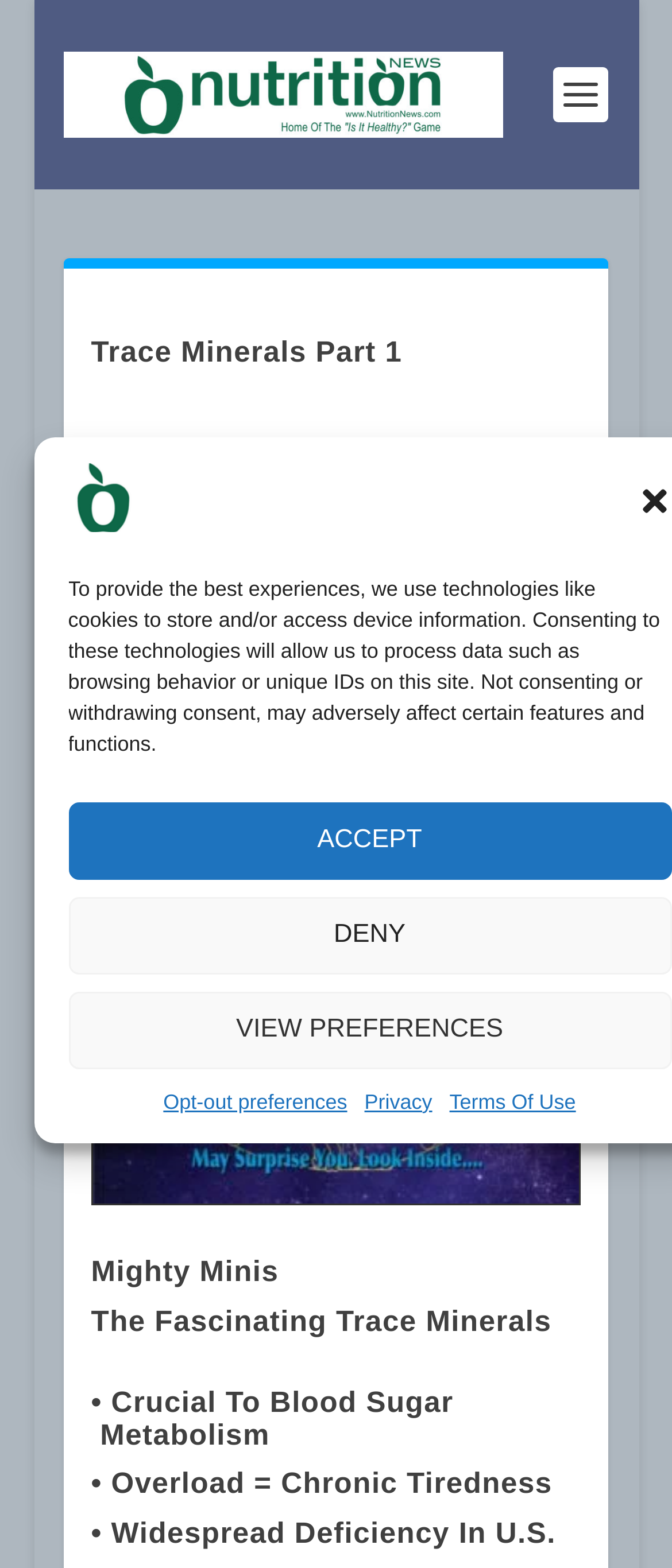Write an elaborate caption that captures the essence of the webpage.

The webpage is about "Trace Minerals Part 1" and is part of the "Nutrition News" series. At the top left, there is a logo image of "Nutrition News" with a corresponding link to the main page. Below the logo, there is a heading that reads "Trace Minerals Part 1". 

On the right side of the page, near the top, there is a dialog box with a "Close dialog" button. Inside the dialog box, there is a static text explaining the use of cookies and technologies to store and access device information. Below the text, there are three buttons: "ACCEPT", "DENY", and "VIEW PREFERENCES". 

Further down, there are three links: "Opt-out preferences", "Privacy", and "Terms Of Use". 

The main content of the page is divided into sections. The first section is titled "Mighty Minis" and has a subheading "The Fascinating Trace Minerals". Below this section, there are three headings that describe the importance of trace minerals, including their role in blood sugar metabolism, the consequences of overload, and the widespread deficiency in the U.S. 

Throughout the page, there are several images, including a cover image for "Trace Minerals I" and a logo image of "Nutrition News" at the top.